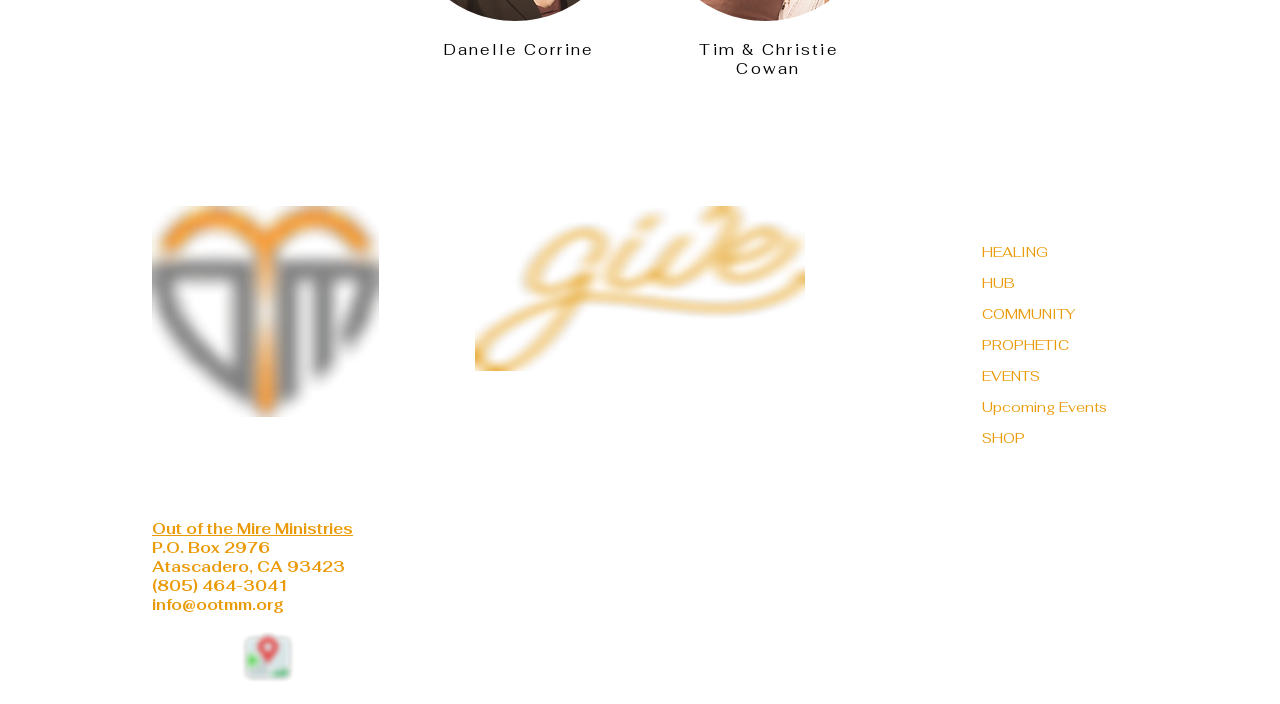What is the phone number of the ministry?
Please answer the question as detailed as possible.

I found the phone number by looking at the static text element that contains the phone number '(805) 464-3041'.